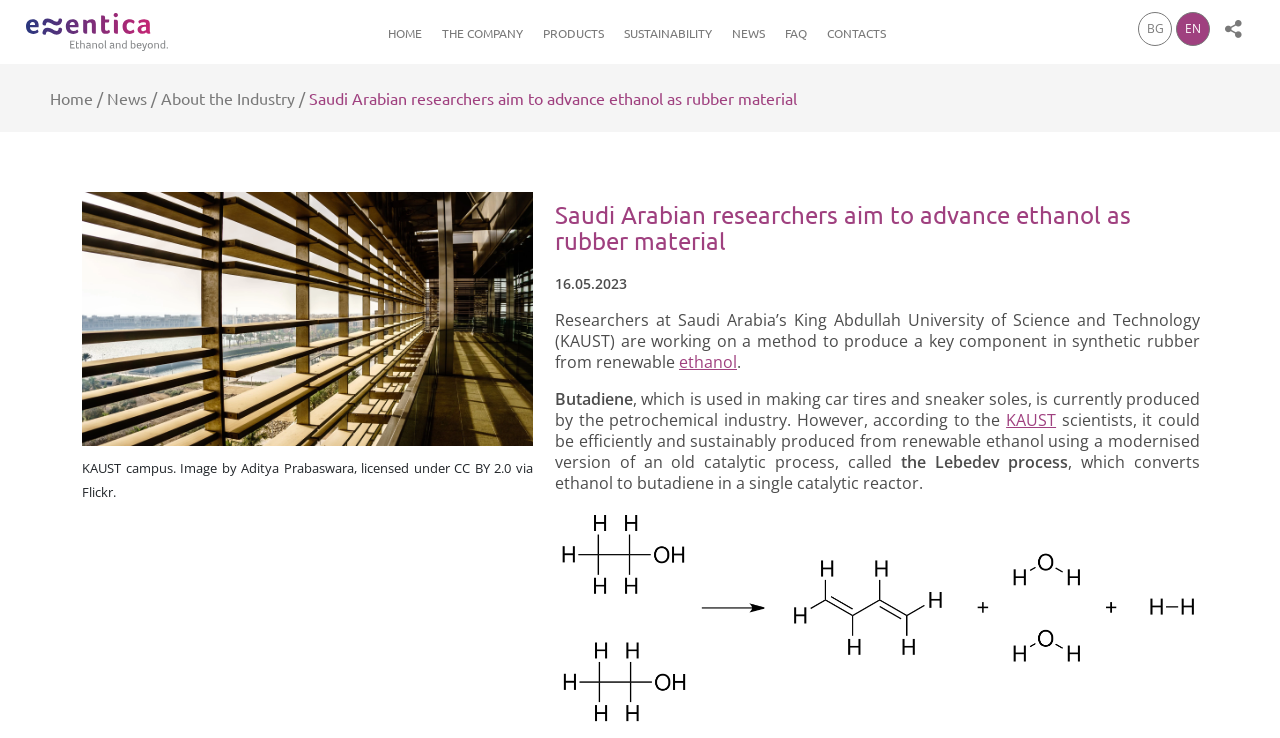Identify the bounding box coordinates of the clickable section necessary to follow the following instruction: "Click the NEWS link". The coordinates should be presented as four float numbers from 0 to 1, i.e., [left, top, right, bottom].

[0.572, 0.034, 0.598, 0.056]